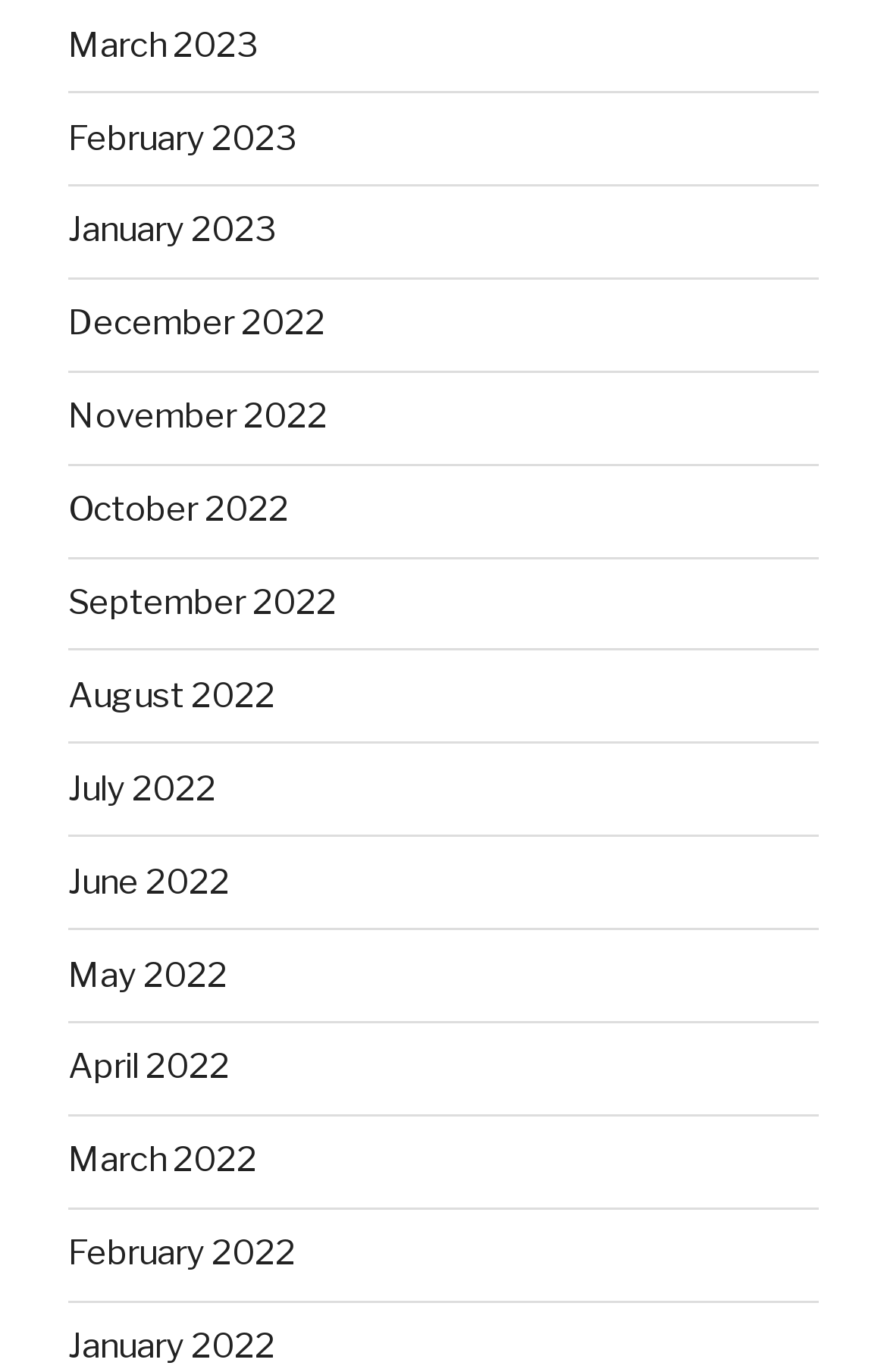Using the details from the image, please elaborate on the following question: What is the latest month listed?

I looked at the list of links and found that the first link, which is the top-most link, is 'March 2023', indicating that it is the latest month listed.